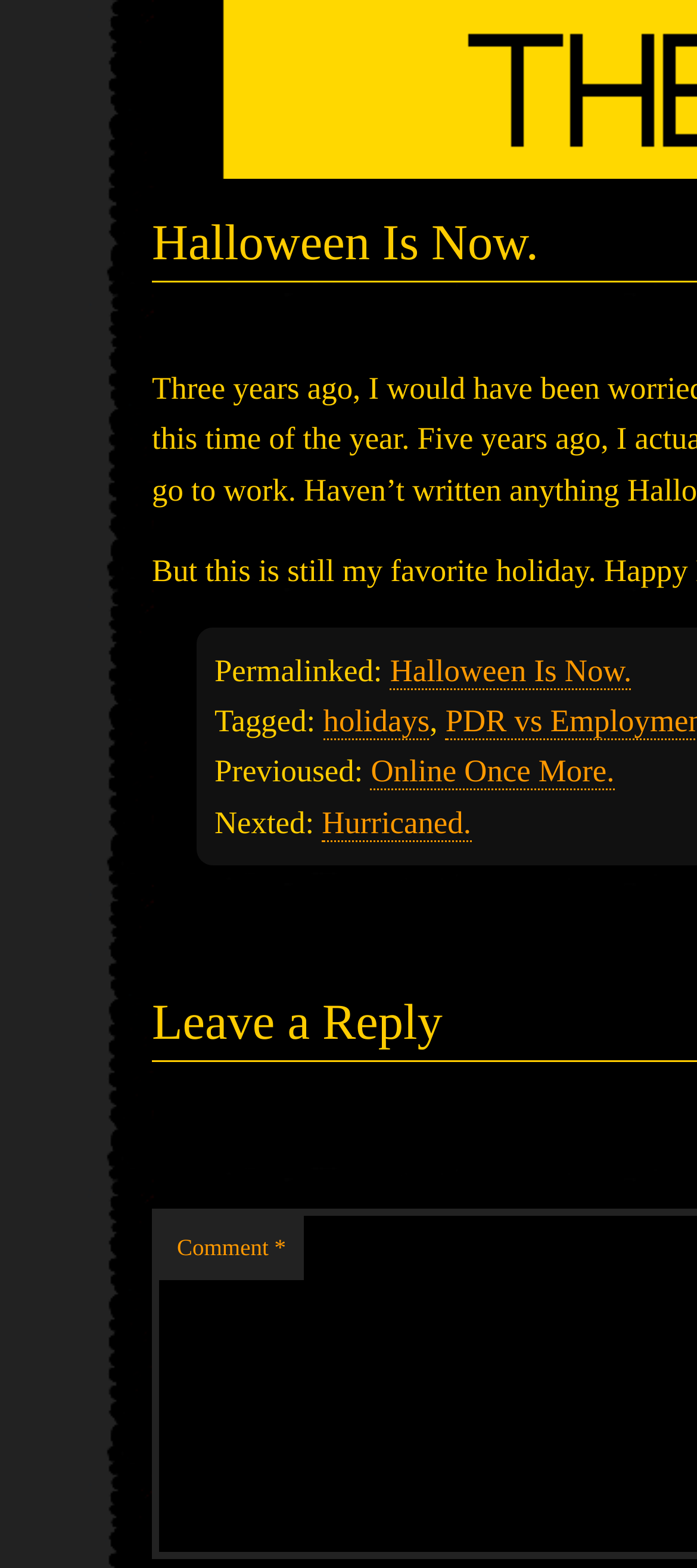Please examine the image and provide a detailed answer to the question: What is the tag of the current post?

I found the tag of the current post by looking at the link element with the text 'holidays' which is located next to the 'Tagged:' static text.